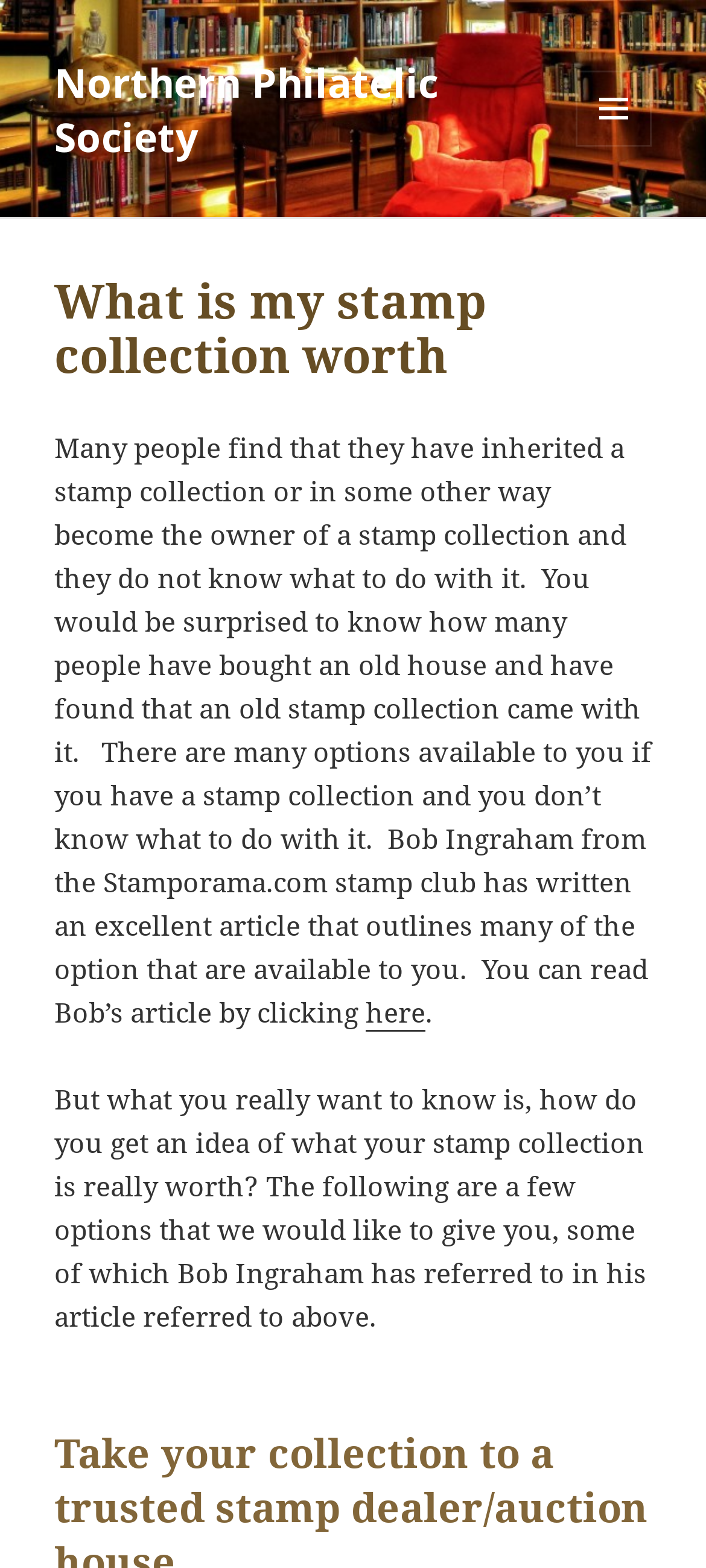Can you locate the main headline on this webpage and provide its text content?

What is my stamp collection worth